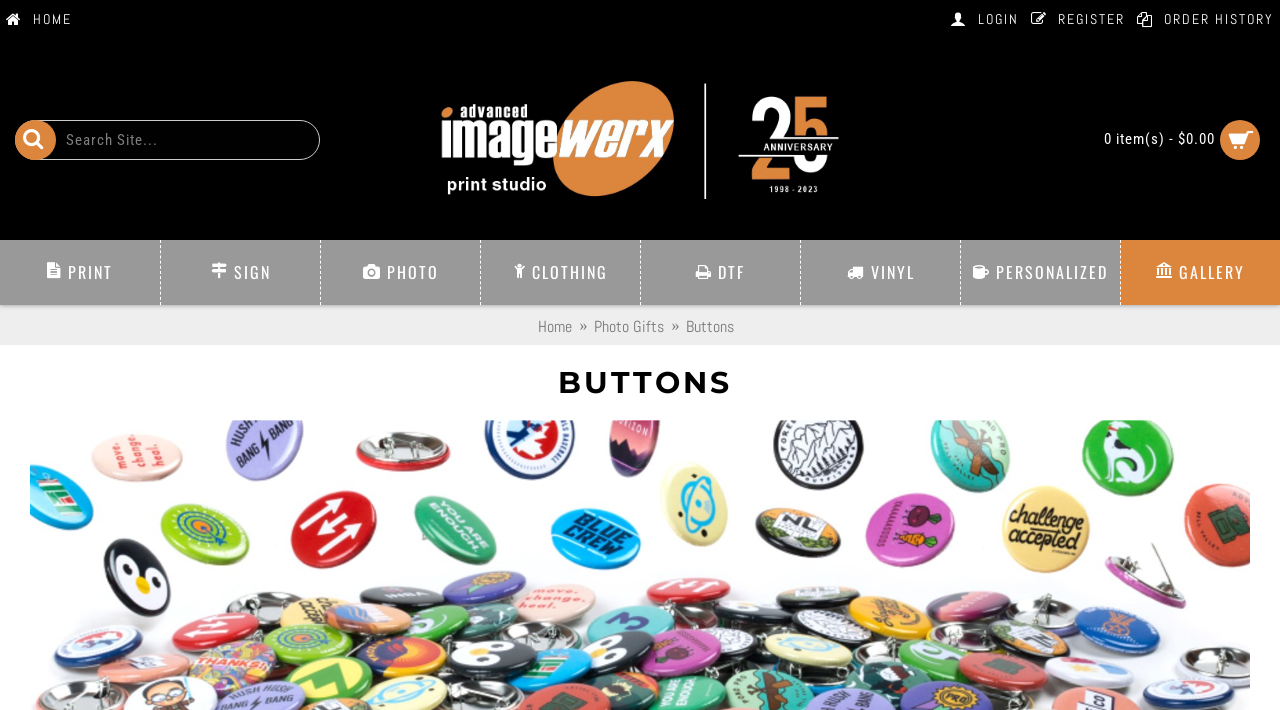Select the bounding box coordinates of the element I need to click to carry out the following instruction: "View order history".

[0.884, 0.0, 1.0, 0.056]